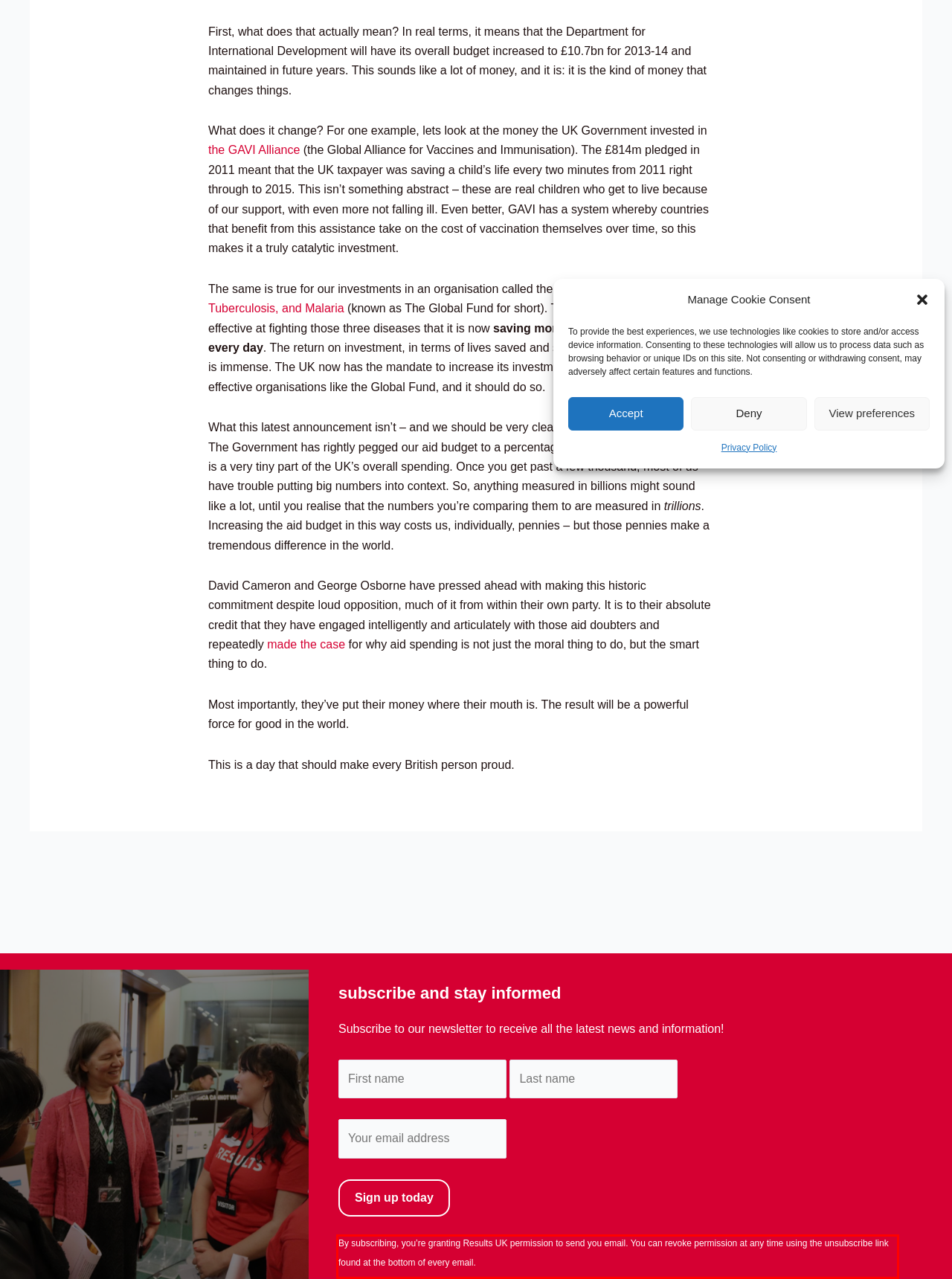You have a screenshot with a red rectangle around a UI element. Recognize and extract the text within this red bounding box using OCR.

By subscribing, you’re granting Results UK permission to send you email. You can revoke permission at any time using the unsubscribe link found at the bottom of every email.